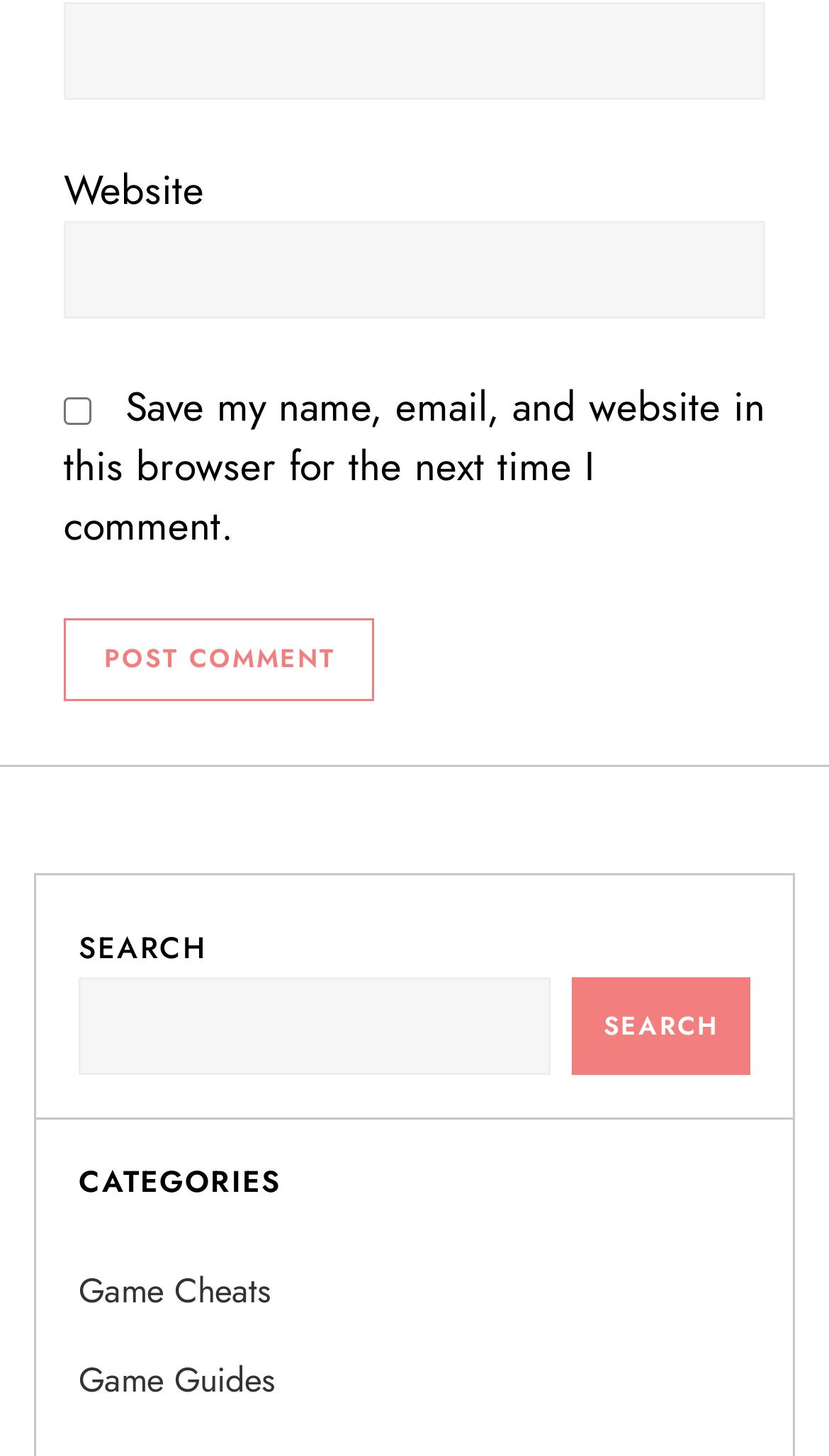Find the bounding box of the UI element described as: "Next PostNUP, IT AIN’T ‘SUPPLY’". The bounding box coordinates should be given as four float values between 0 and 1, i.e., [left, top, right, bottom].

None